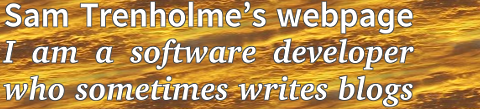What is the color of the text displaying the webpage's title?
Please respond to the question with a detailed and well-explained answer.

The title 'Sam Trenholme’s webpage' is displayed in large, elegant white text, which establishes the identity of the site.